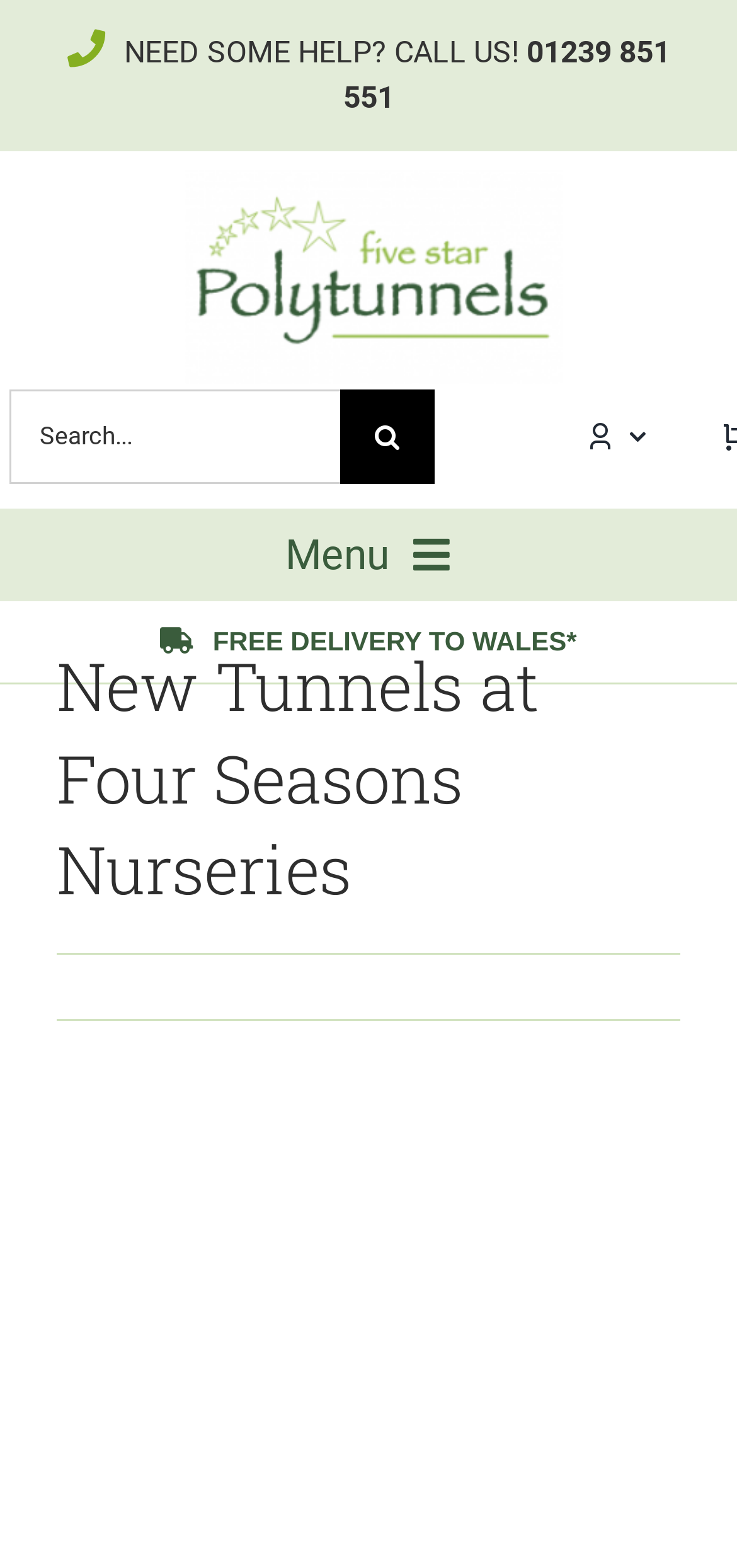Answer succinctly with a single word or phrase:
How many search buttons are there?

1